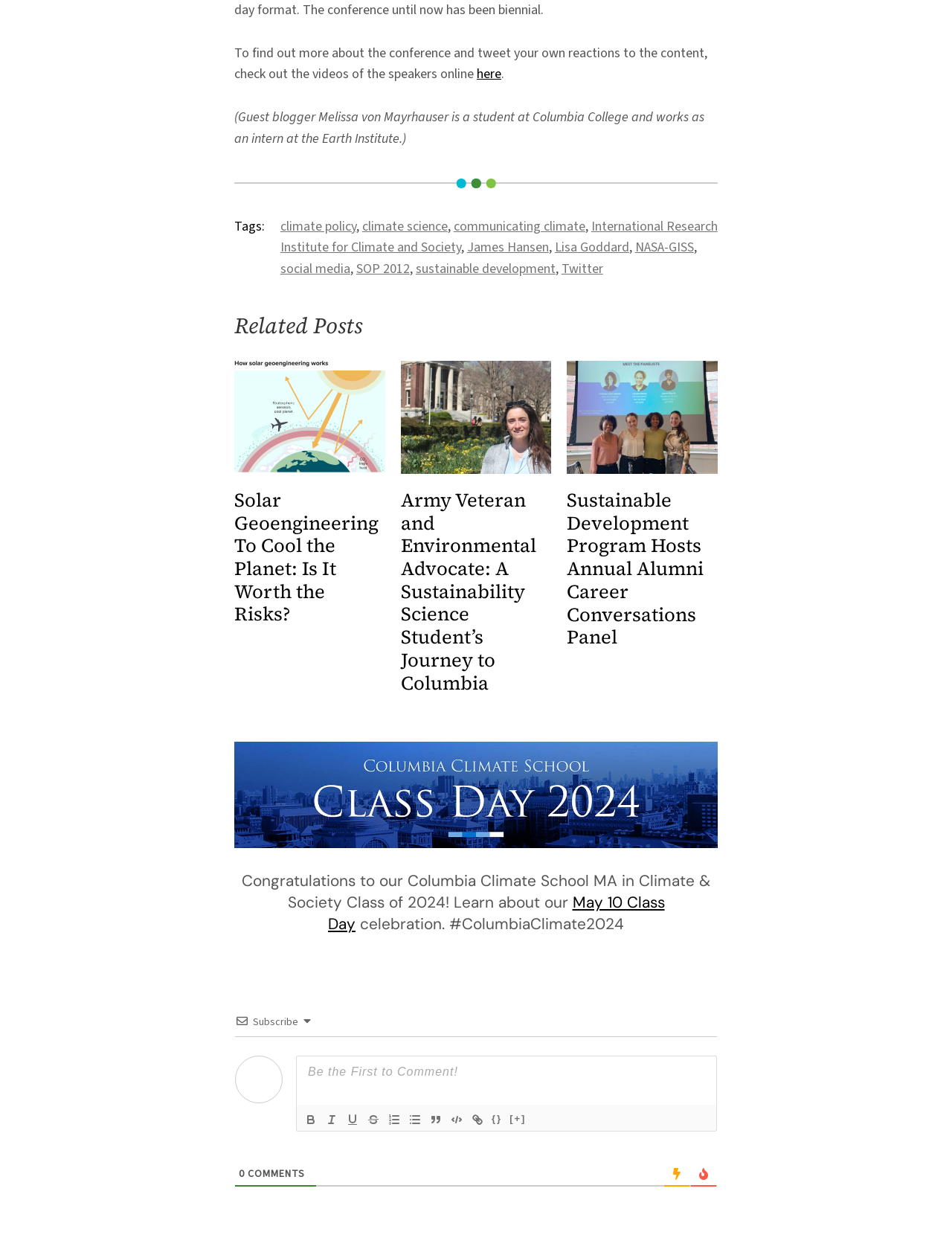Identify the bounding box coordinates of the section to be clicked to complete the task described by the following instruction: "View the 'Solar Geoengineering To Cool the Planet: Is It Worth the Risks?' article". The coordinates should be four float numbers between 0 and 1, formatted as [left, top, right, bottom].

[0.246, 0.287, 0.405, 0.377]